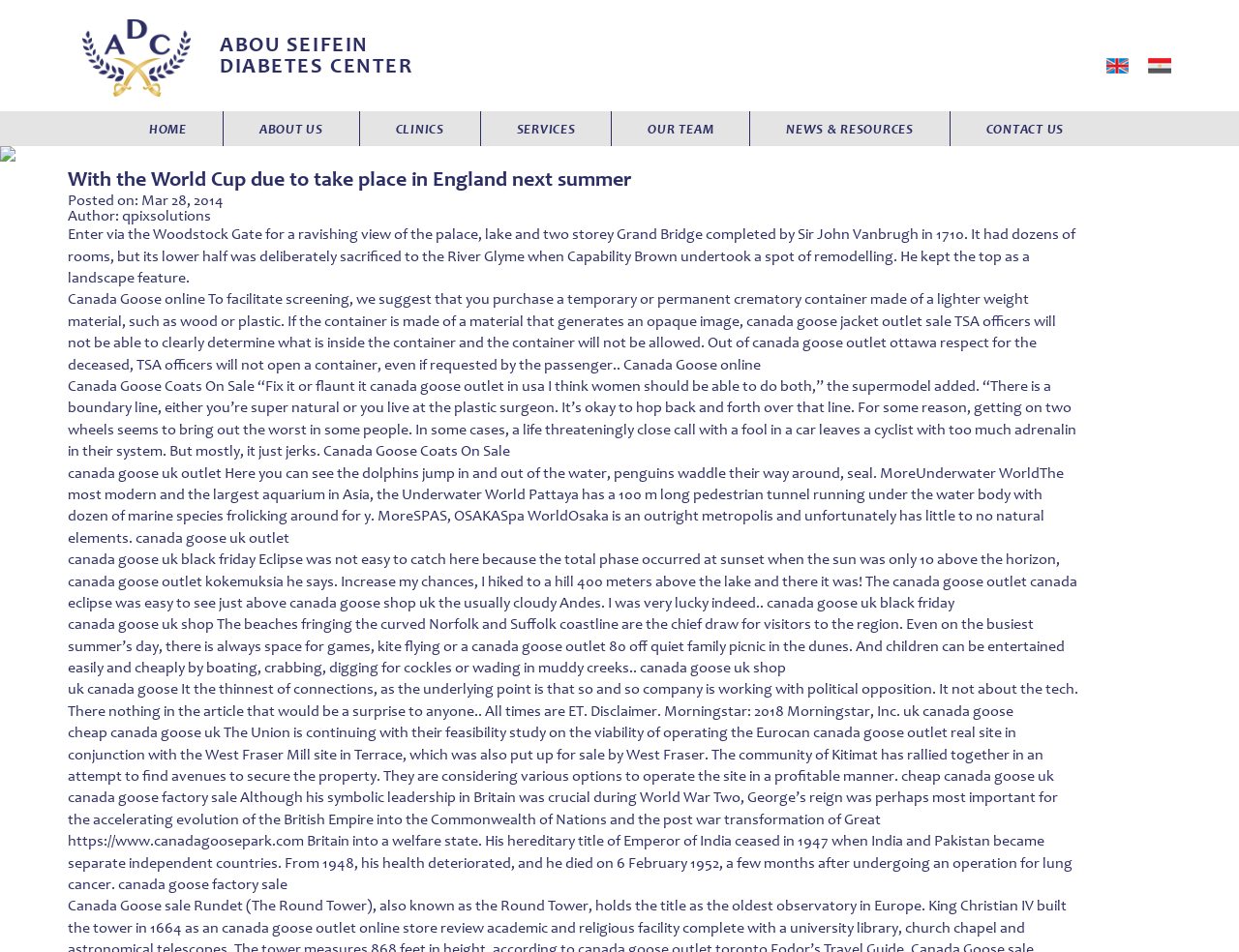Please reply to the following question with a single word or a short phrase:
How many images are on the webpage?

3